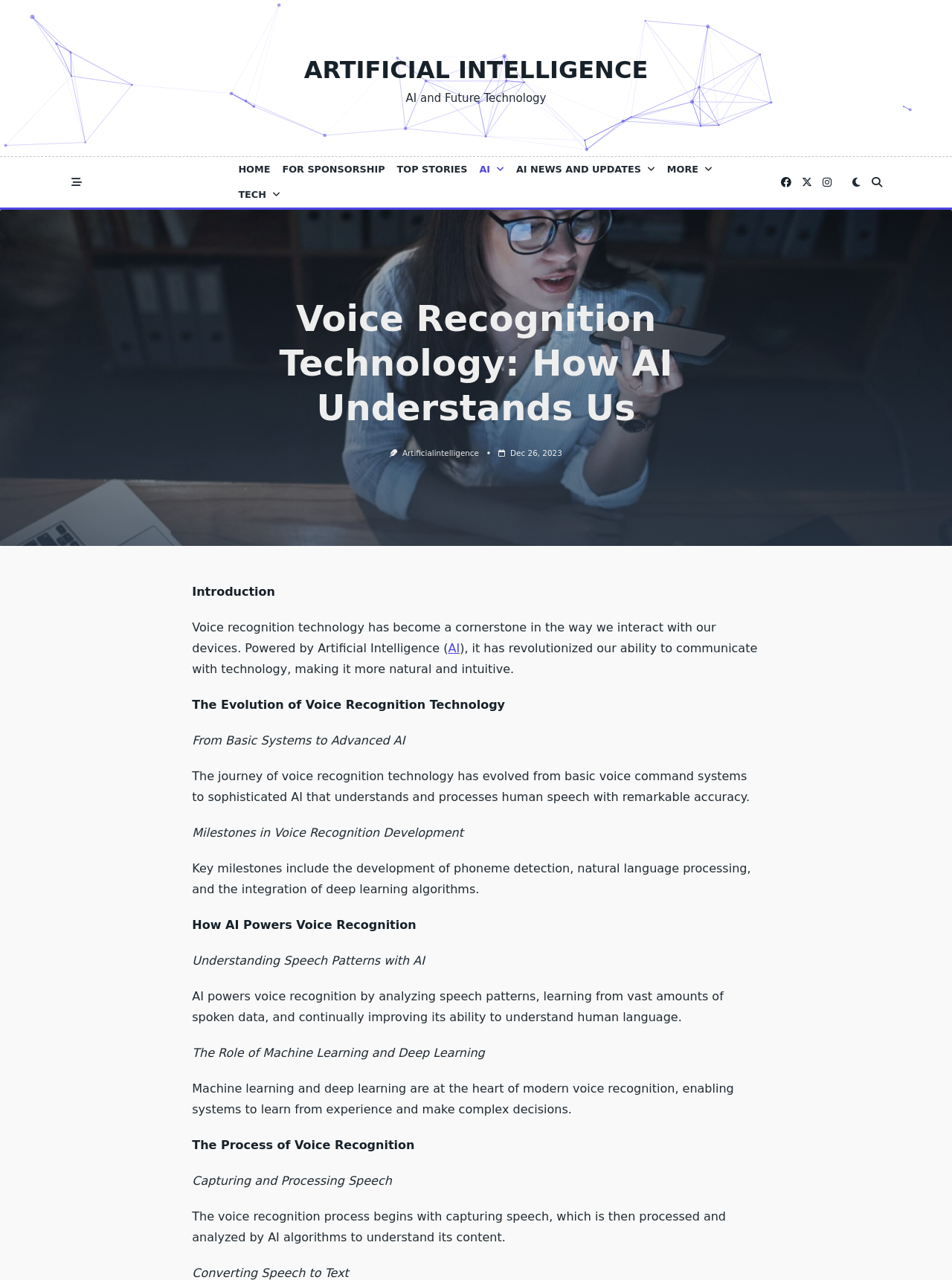What is the date of the article? Based on the image, give a response in one word or a short phrase.

Dec 26, 2023